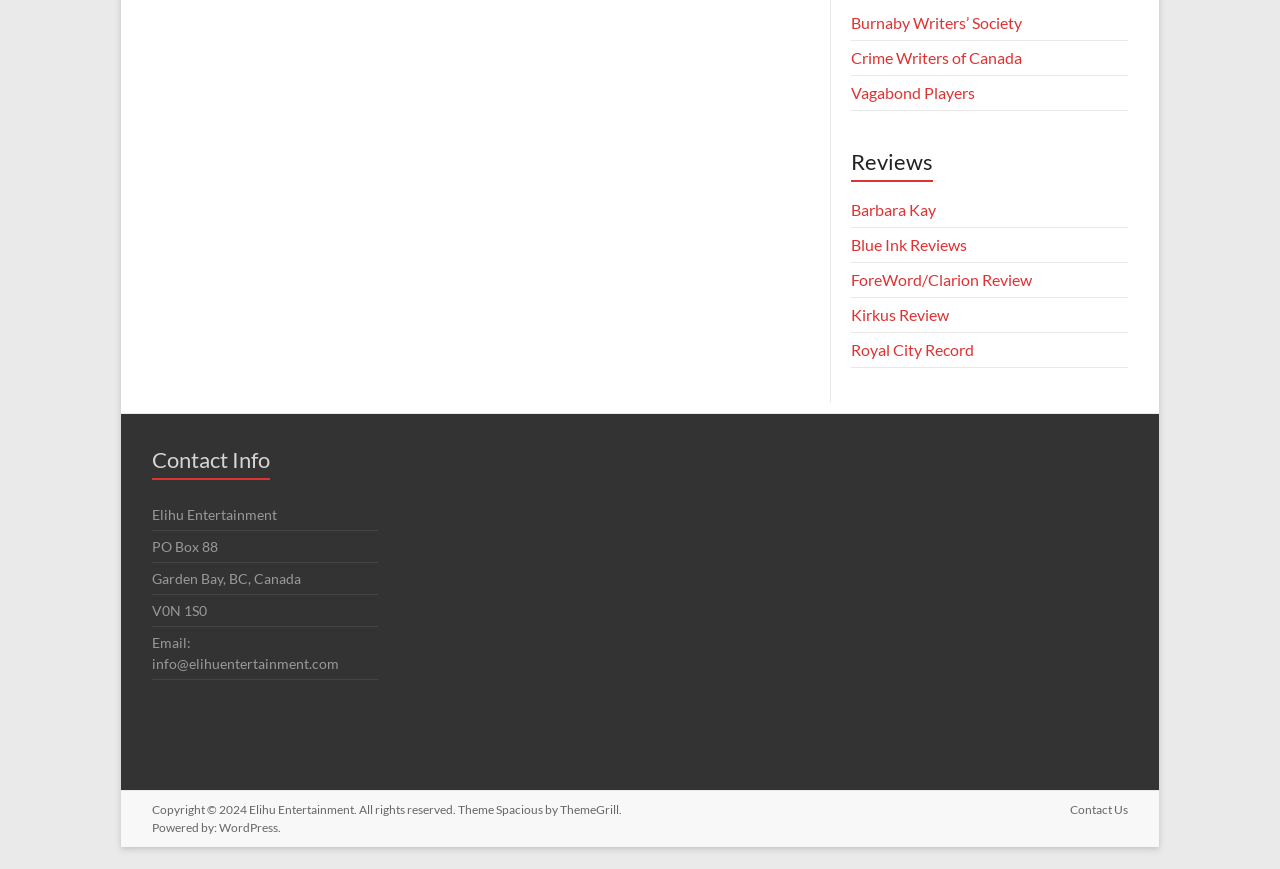Pinpoint the bounding box coordinates for the area that should be clicked to perform the following instruction: "Check Copyright information".

[0.119, 0.923, 0.195, 0.94]